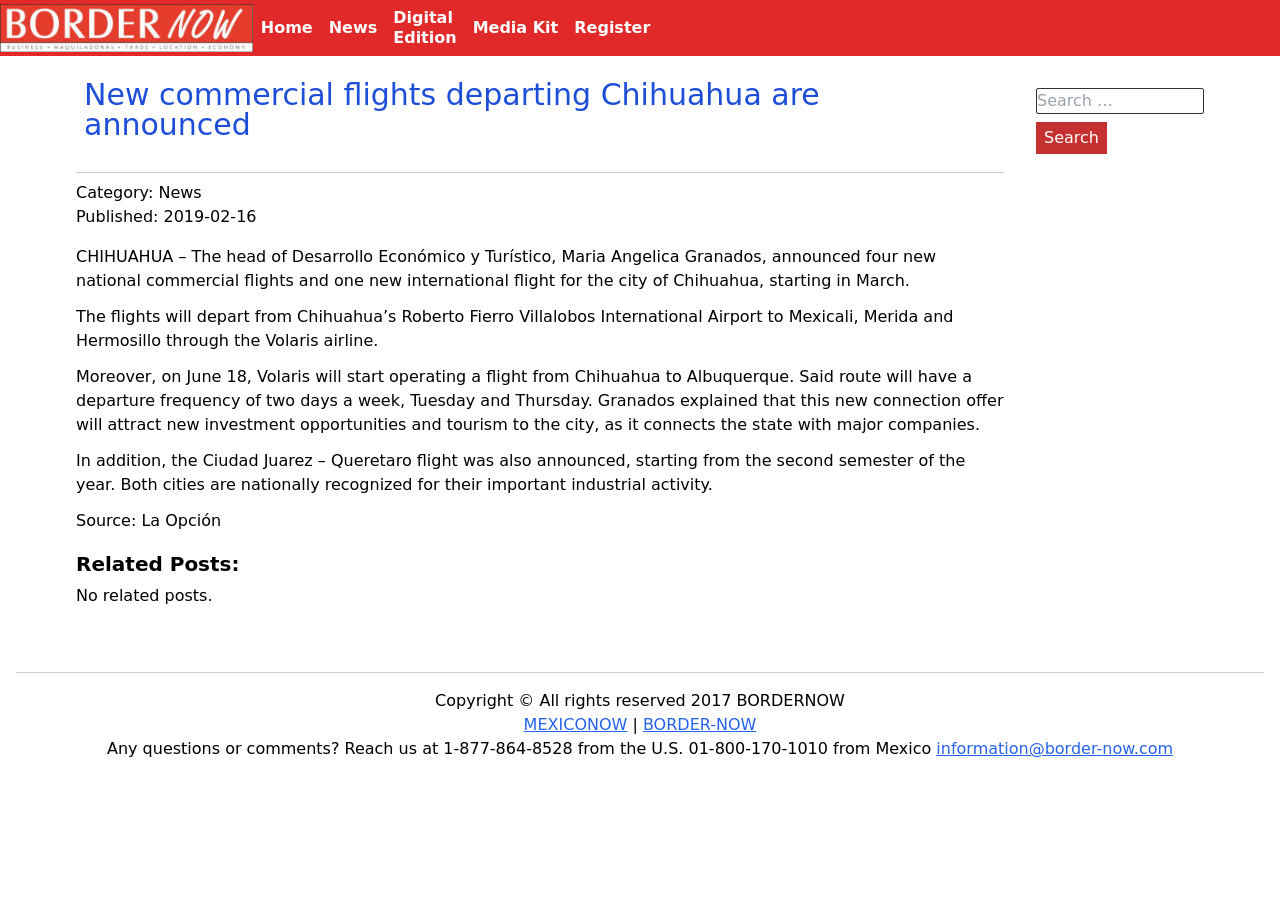What is the category of the article?
Please provide a comprehensive answer based on the information in the image.

I found the answer by looking at the top of the article and finding the category label. The text states 'Category: News'.